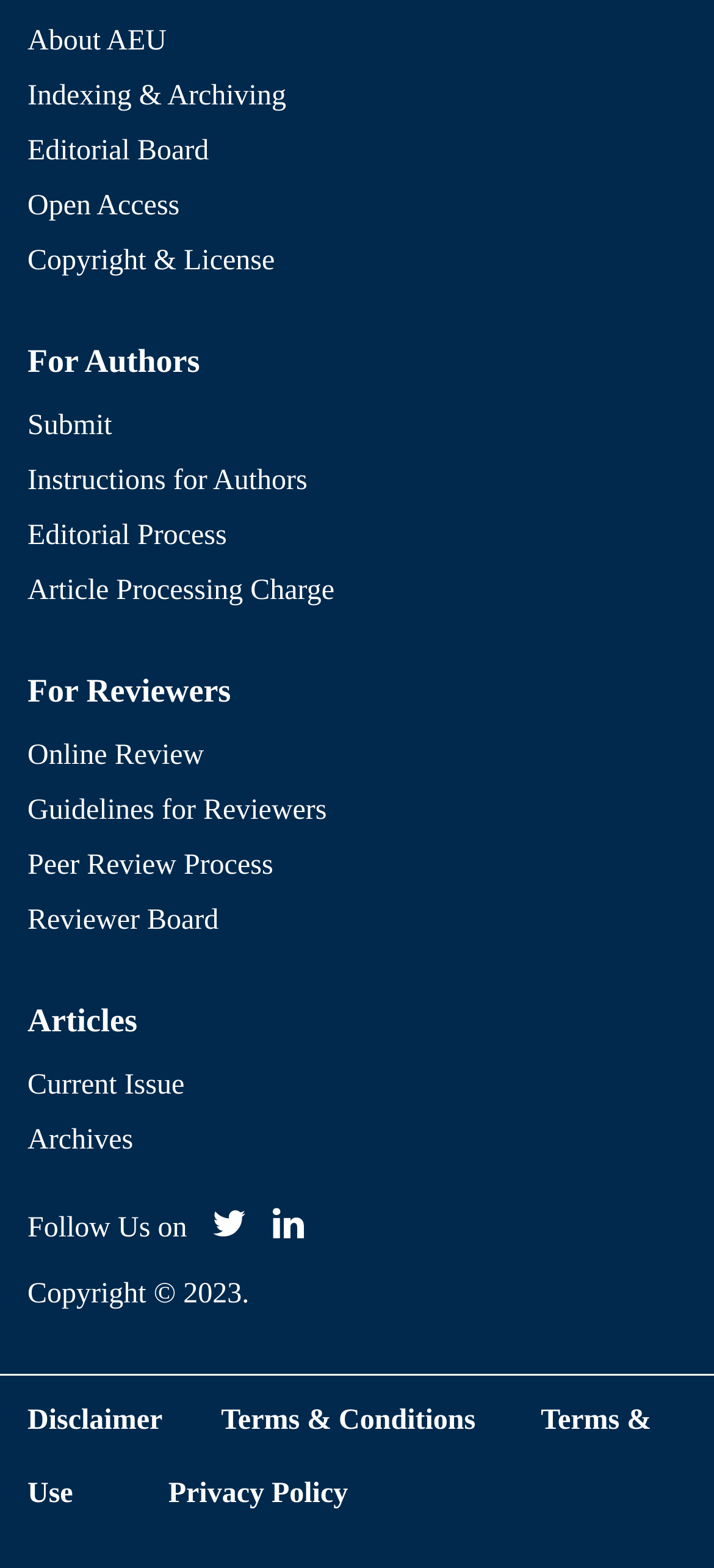What social media platforms can users follow?
Refer to the screenshot and respond with a concise word or phrase.

Two platforms